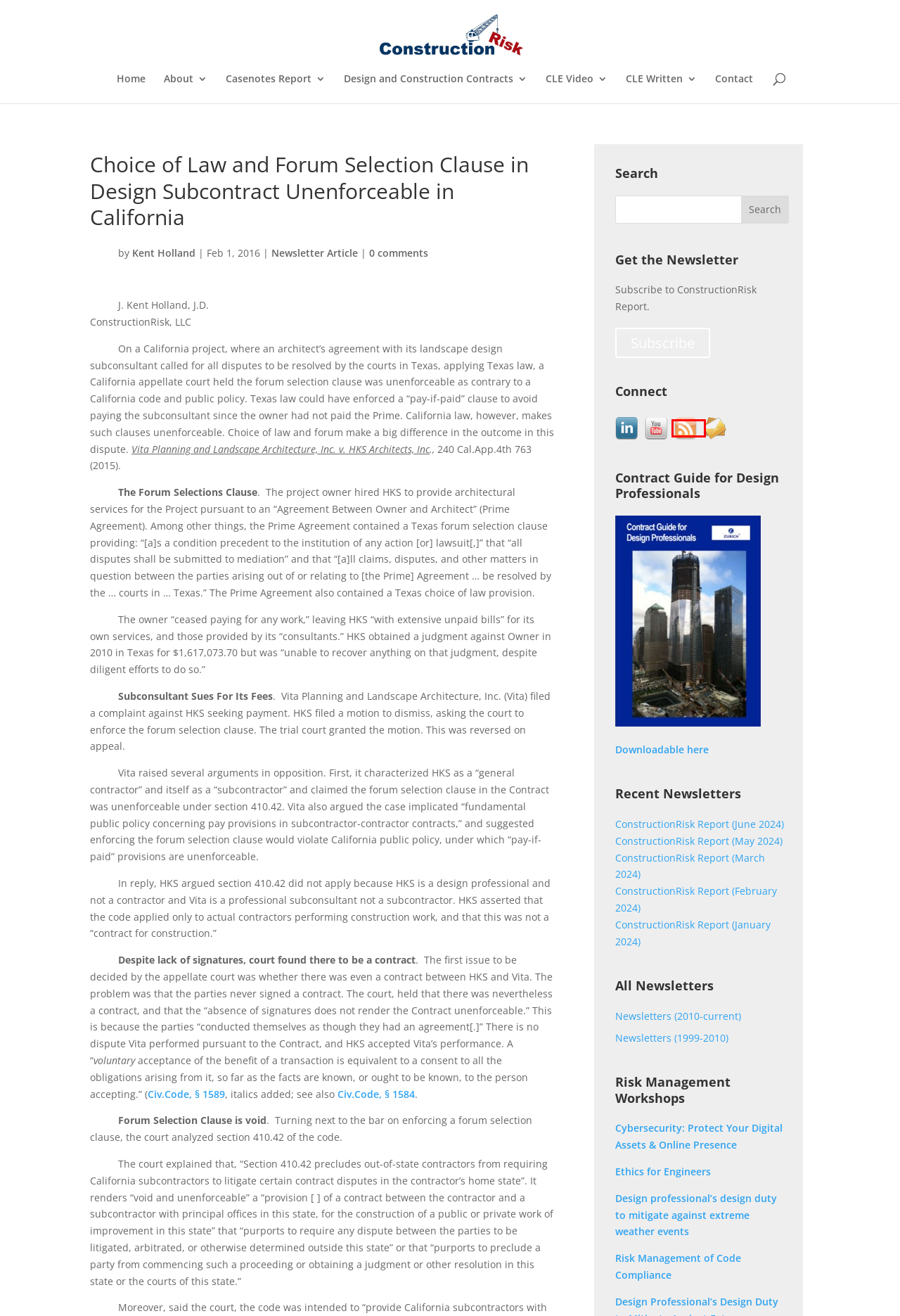Examine the screenshot of a webpage with a red bounding box around a UI element. Select the most accurate webpage description that corresponds to the new page after clicking the highlighted element. Here are the choices:
A. Contact - Construction Risk
B. ConstructionRisk Report (May 2024) - Construction Risk
C. Newsletter Archive - Construction Risk
D. Construction Risk
E. Newsletter Article Archives - Construction Risk
F. Risk Management Video Presentations - Construction Risk
G. ConstructionRisk Report (June 2024) - Construction Risk
H. Construction Risk | Construction Law and Risk Management

D